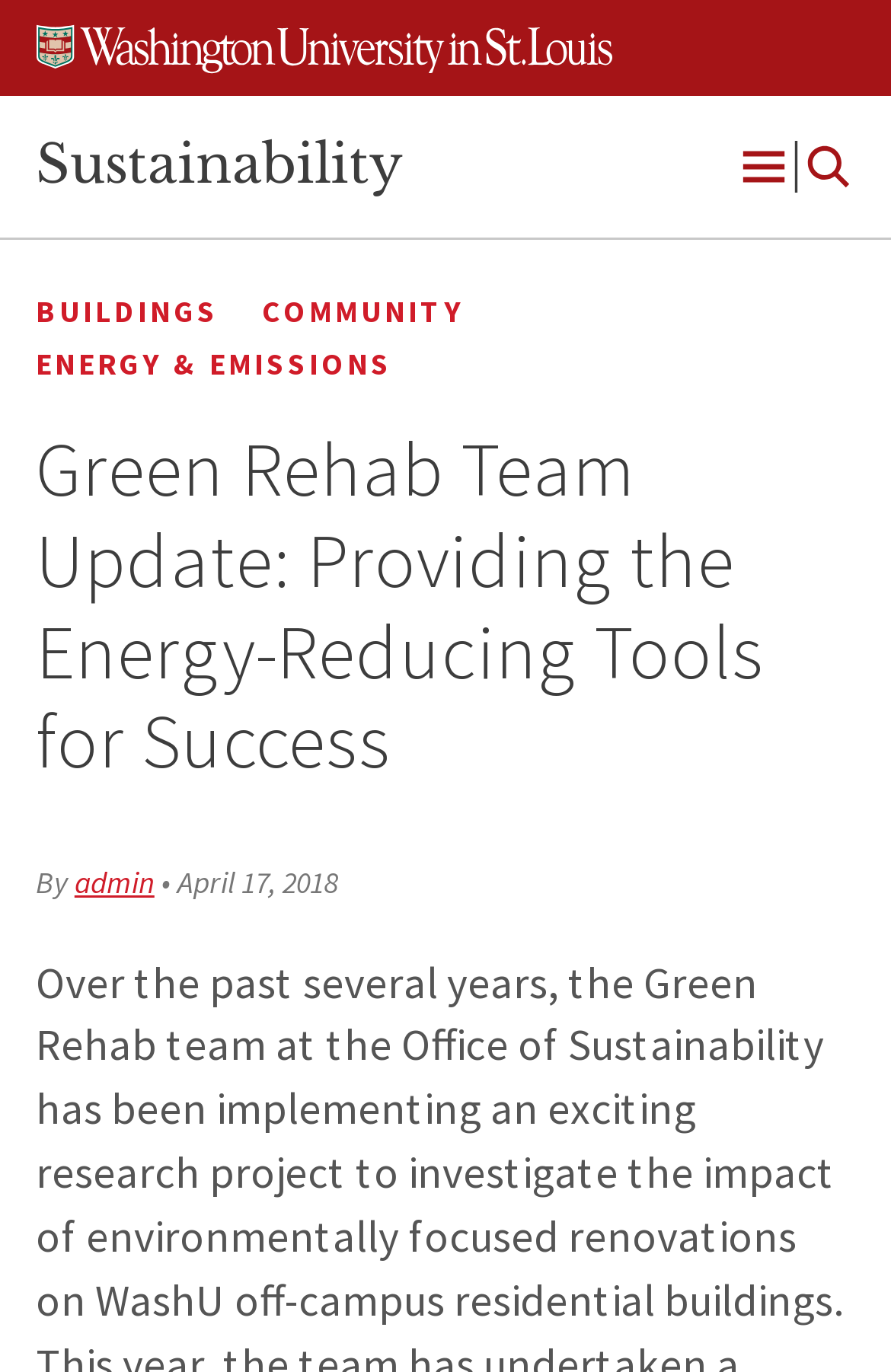What is the topic of the webpage?
Refer to the image and answer the question using a single word or phrase.

Green Rehab Team Update